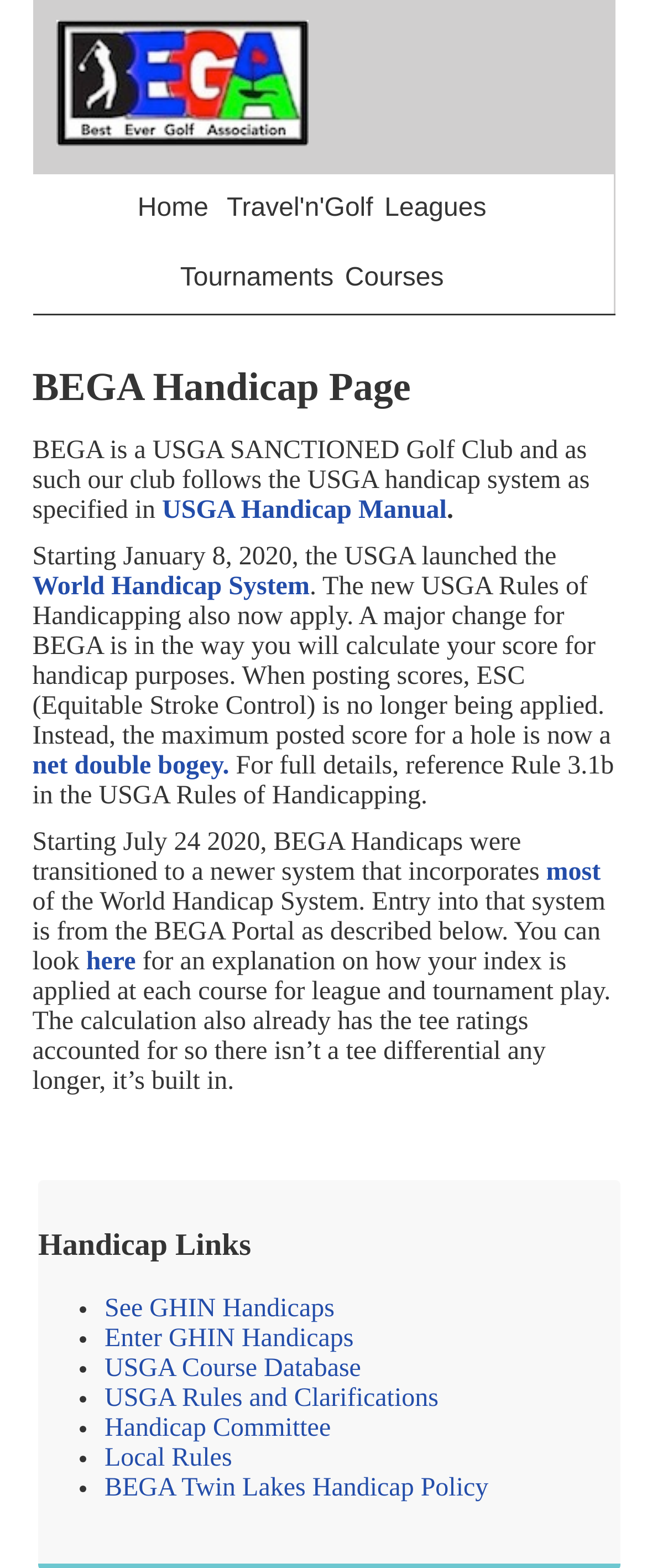What is the maximum posted score for a hole?
Can you give a detailed and elaborate answer to the question?

As mentioned on the webpage, when posting scores, the maximum posted score for a hole is now a net double bogey, which is a change from the previous system where ESC (Equitable Stroke Control) was applied.